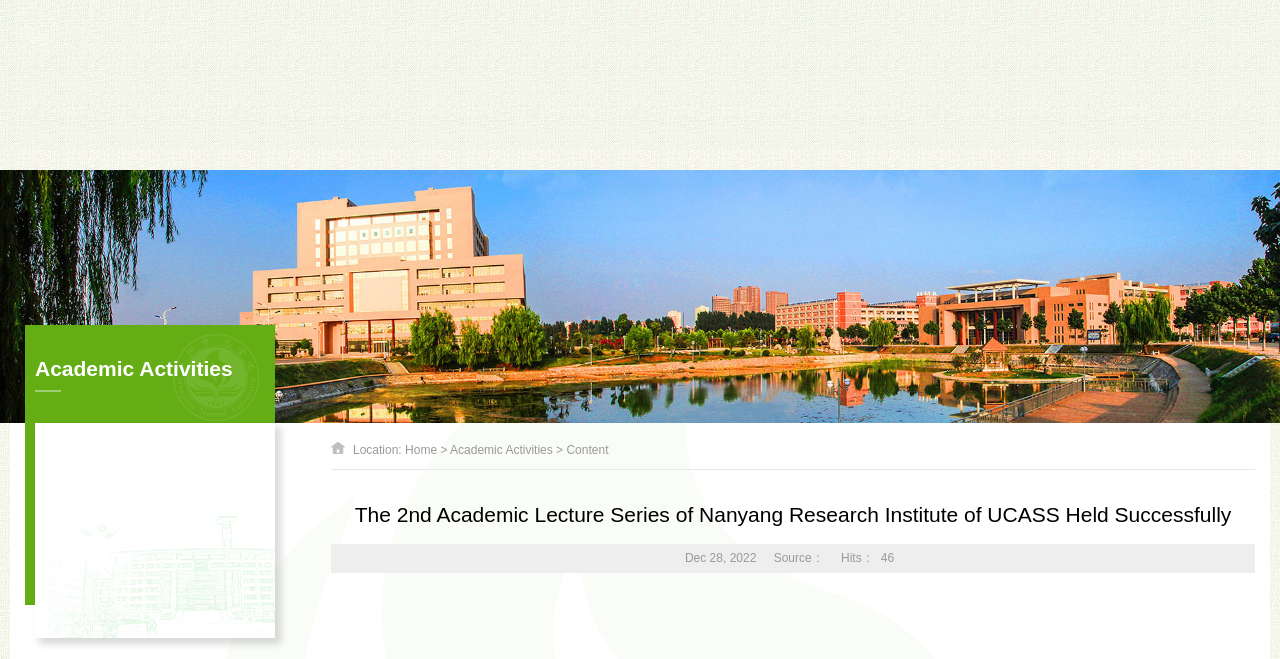Locate the bounding box coordinates of the region to be clicked to comply with the following instruction: "Click the Previous button". The coordinates must be four float numbers between 0 and 1, in the form [left, top, right, bottom].

[0.22, 0.076, 0.235, 0.107]